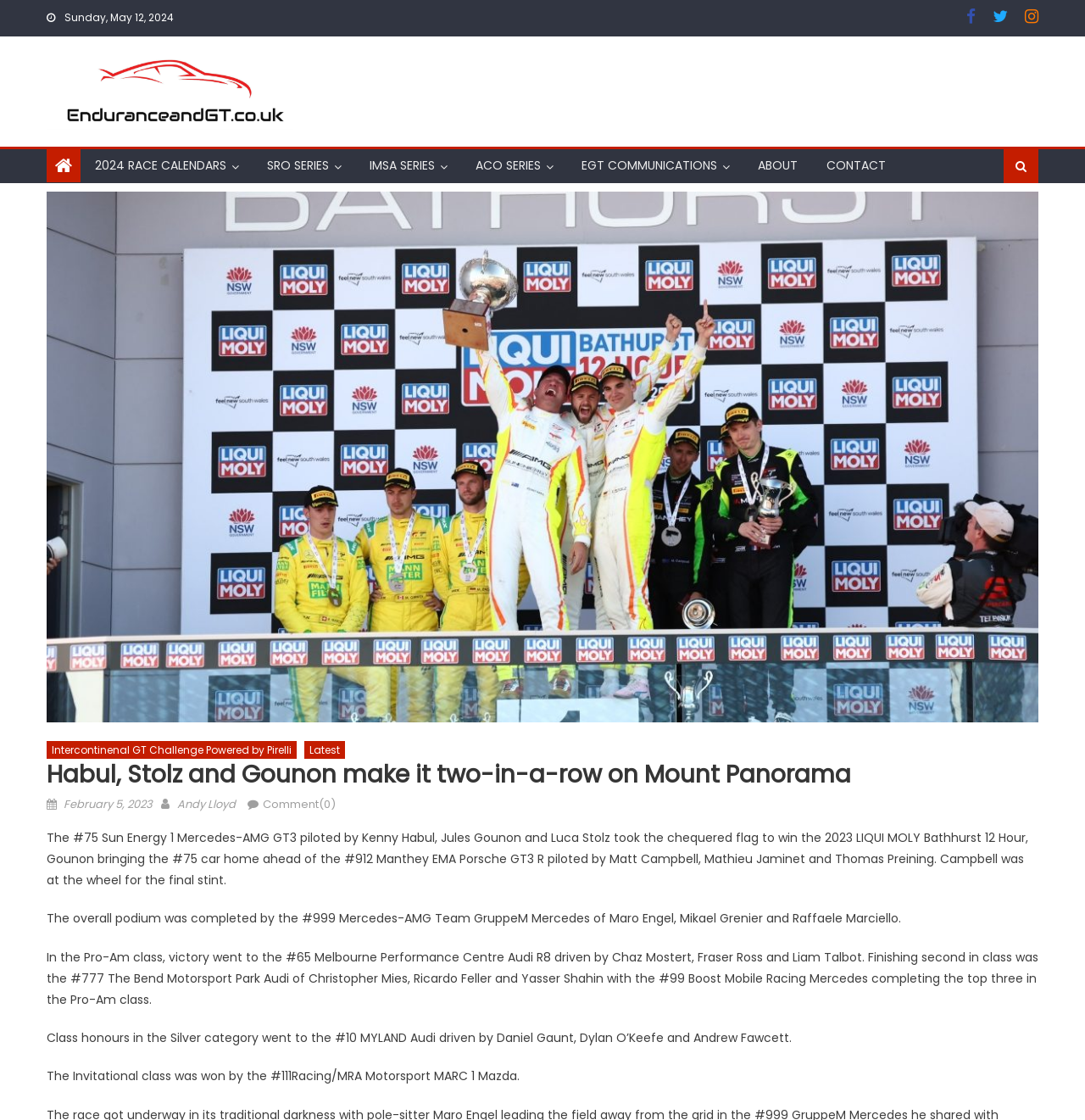Please give a one-word or short phrase response to the following question: 
What is the date of the article?

February 5, 2023